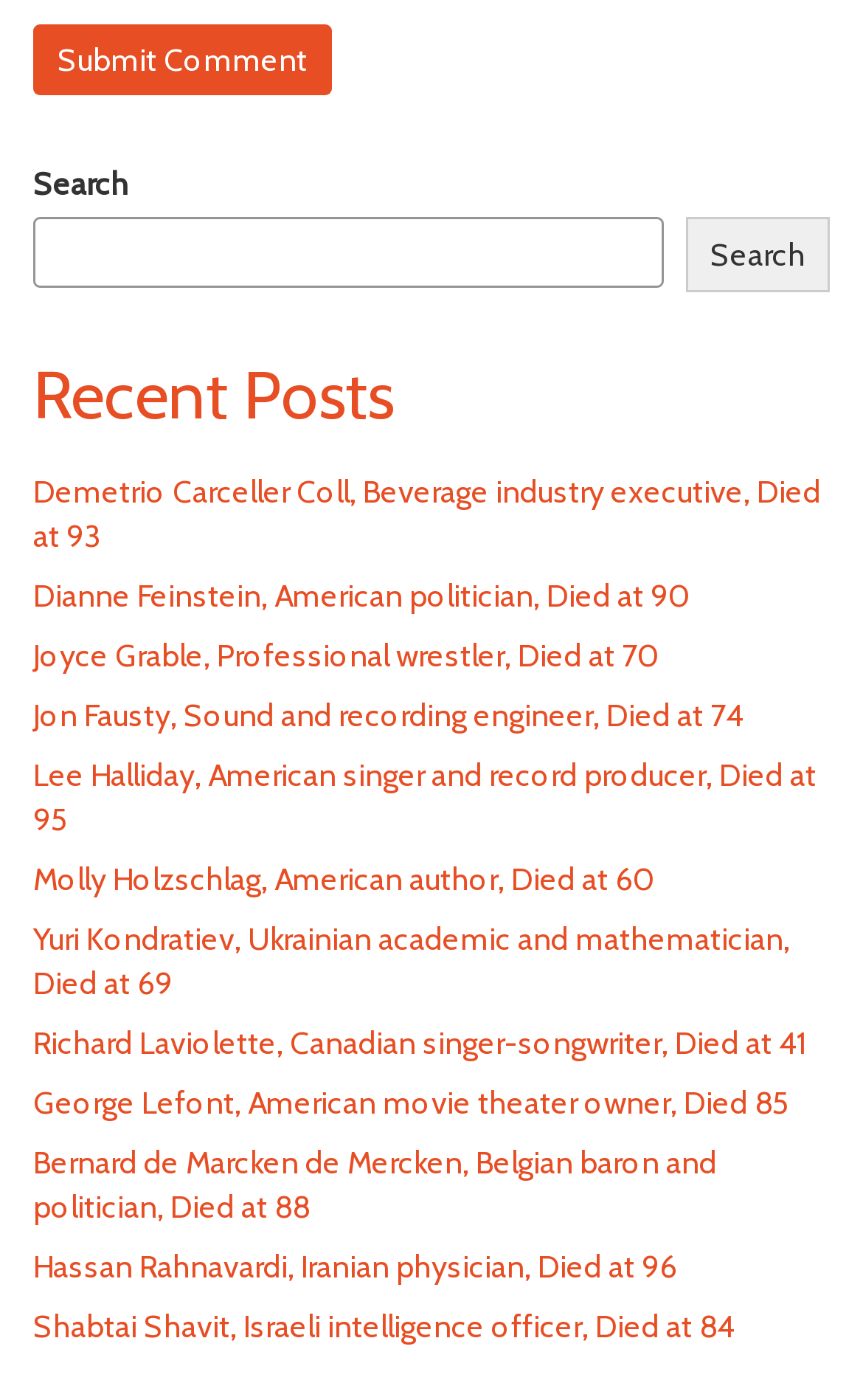Identify the bounding box coordinates necessary to click and complete the given instruction: "Submit a comment".

[0.038, 0.018, 0.385, 0.068]